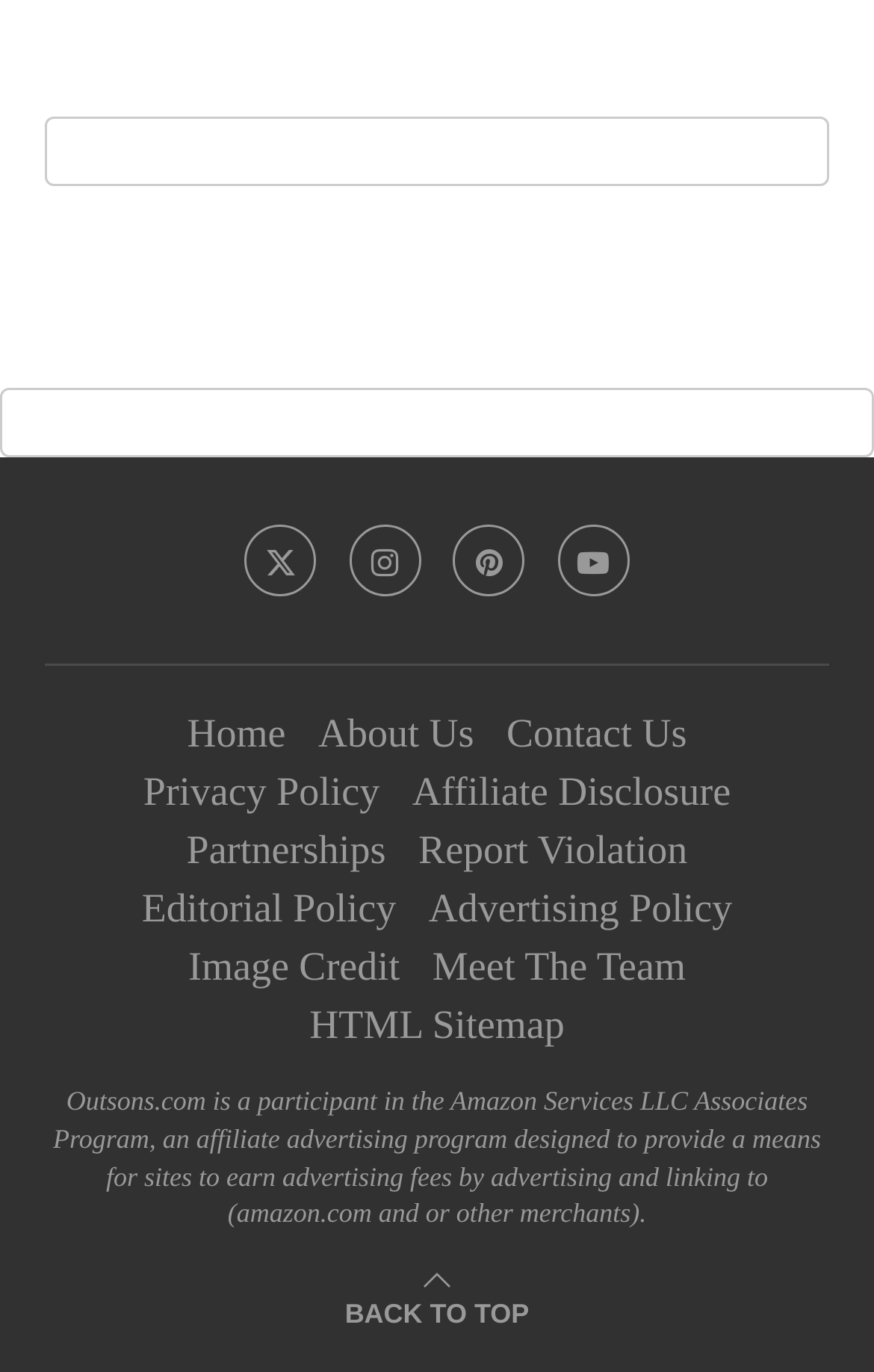How many links are available in the footer section?
Use the information from the image to give a detailed answer to the question.

I counted the number of links available in the footer section of the webpage, which includes links like Home, About Us, Contact Us, and others, and found that there are 12 links available.